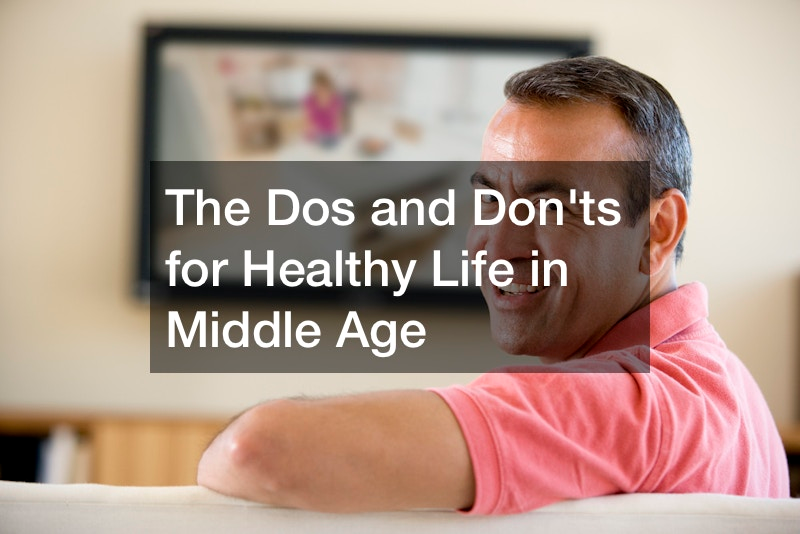What is the ambiance of the room?
Answer the question with a thorough and detailed explanation.

The image depicts a cozy living room setting, which is characterized by a warm and inviting ambiance, creating a sense of comfort and relaxation.